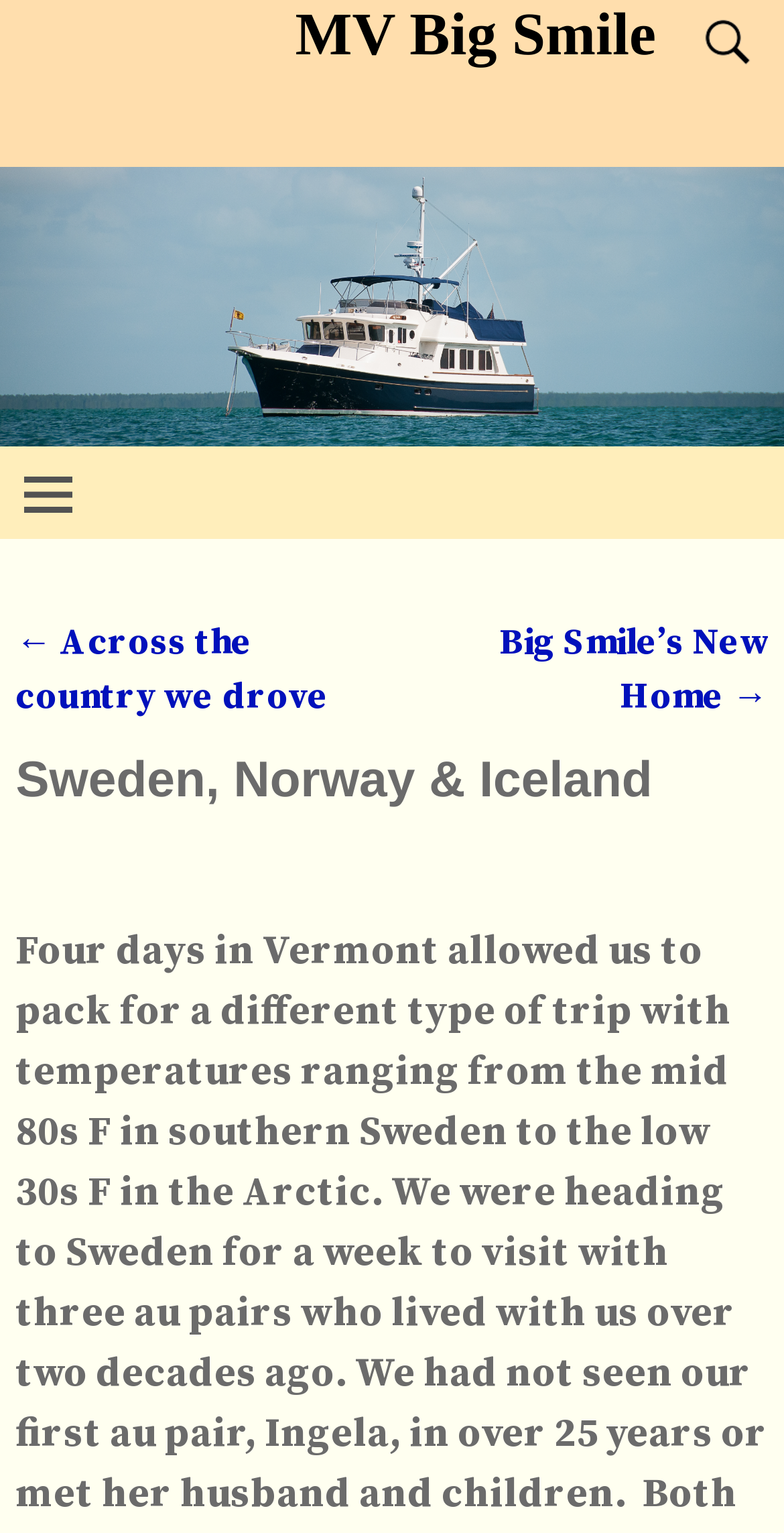Is there a search function on the page?
Please give a detailed and elaborate answer to the question.

There is a search function on the page, located at the top right corner with a bounding box of [0.892, 0.007, 0.974, 0.047]. The search box is an empty field where users can input their search queries.